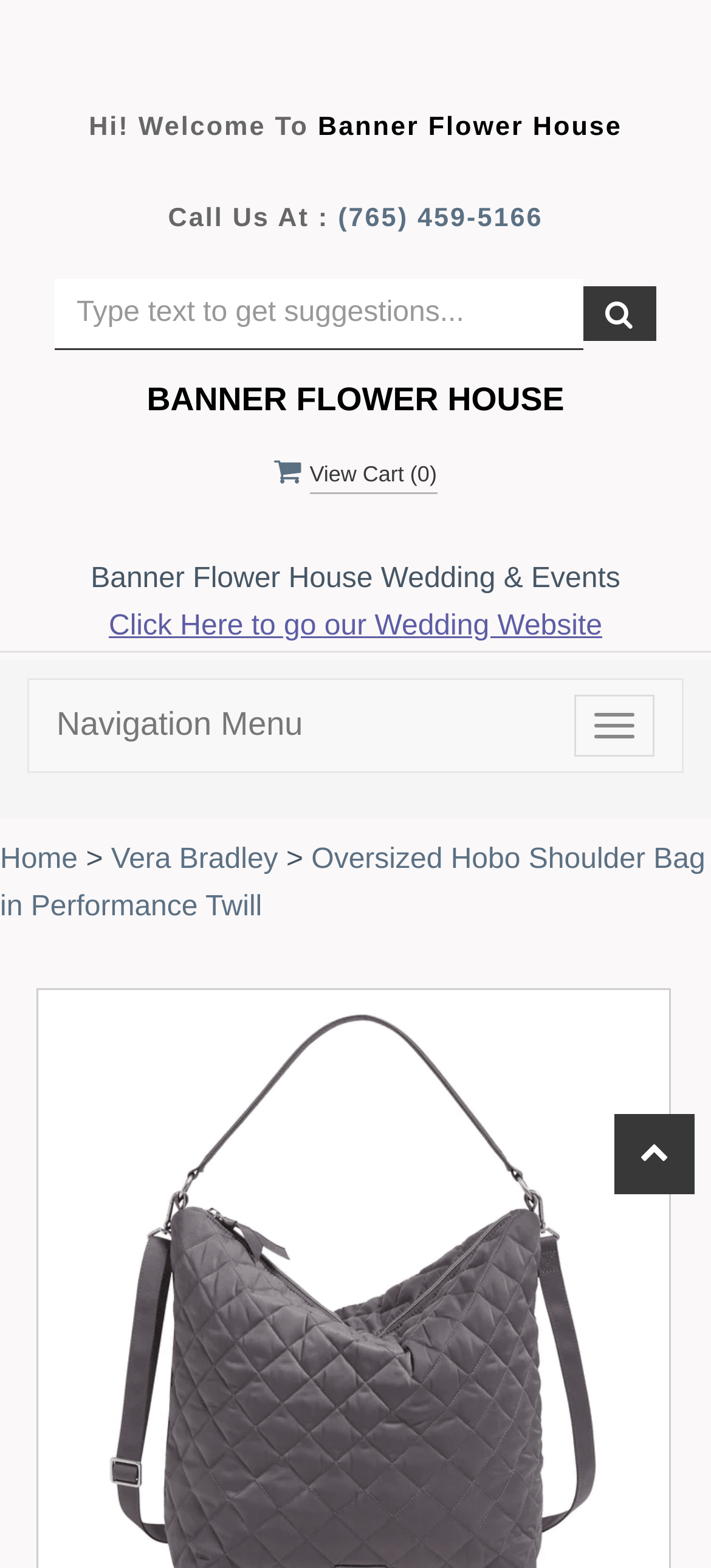What is the name of the florist? Observe the screenshot and provide a one-word or short phrase answer.

Banner Flower House